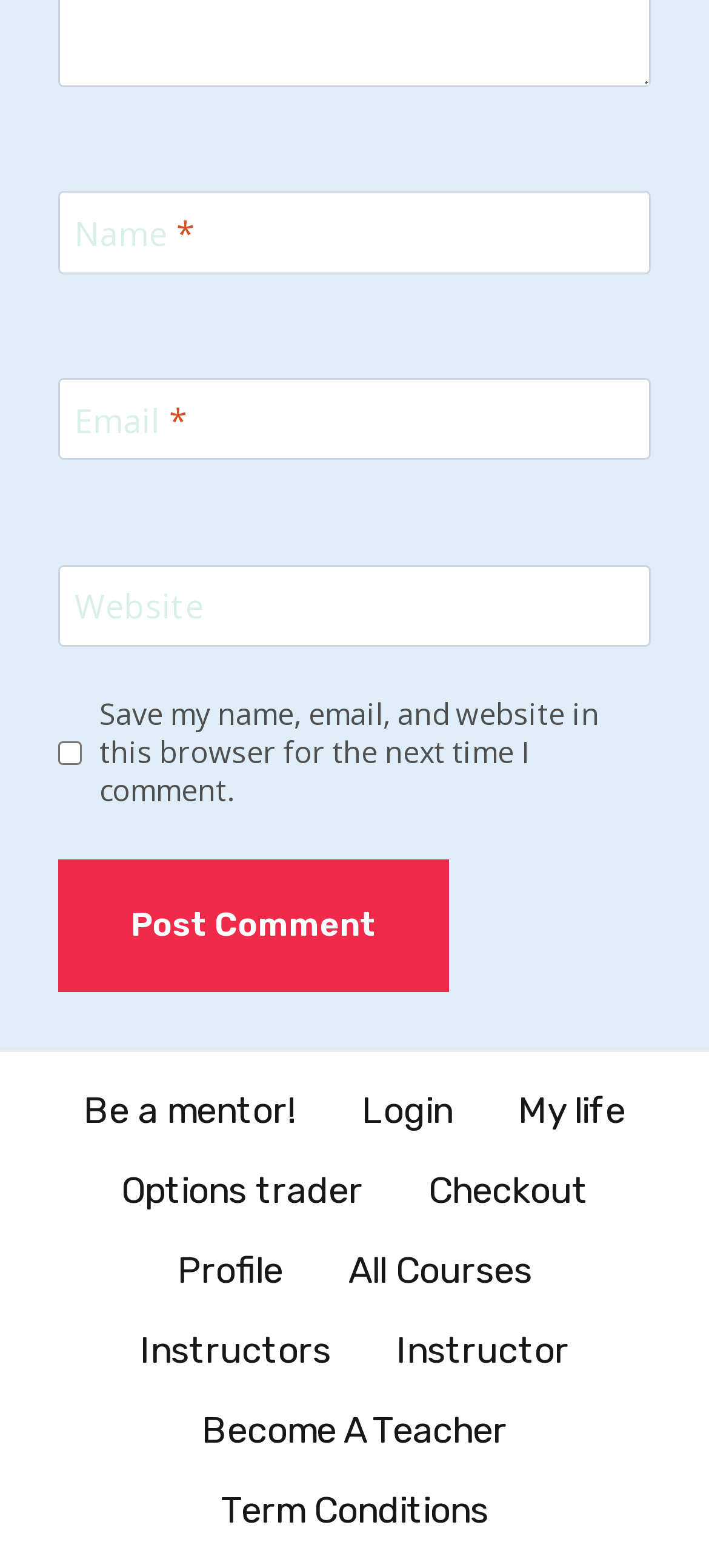Please determine the bounding box coordinates of the element's region to click in order to carry out the following instruction: "Enter your name". The coordinates should be four float numbers between 0 and 1, i.e., [left, top, right, bottom].

[0.082, 0.122, 0.918, 0.175]